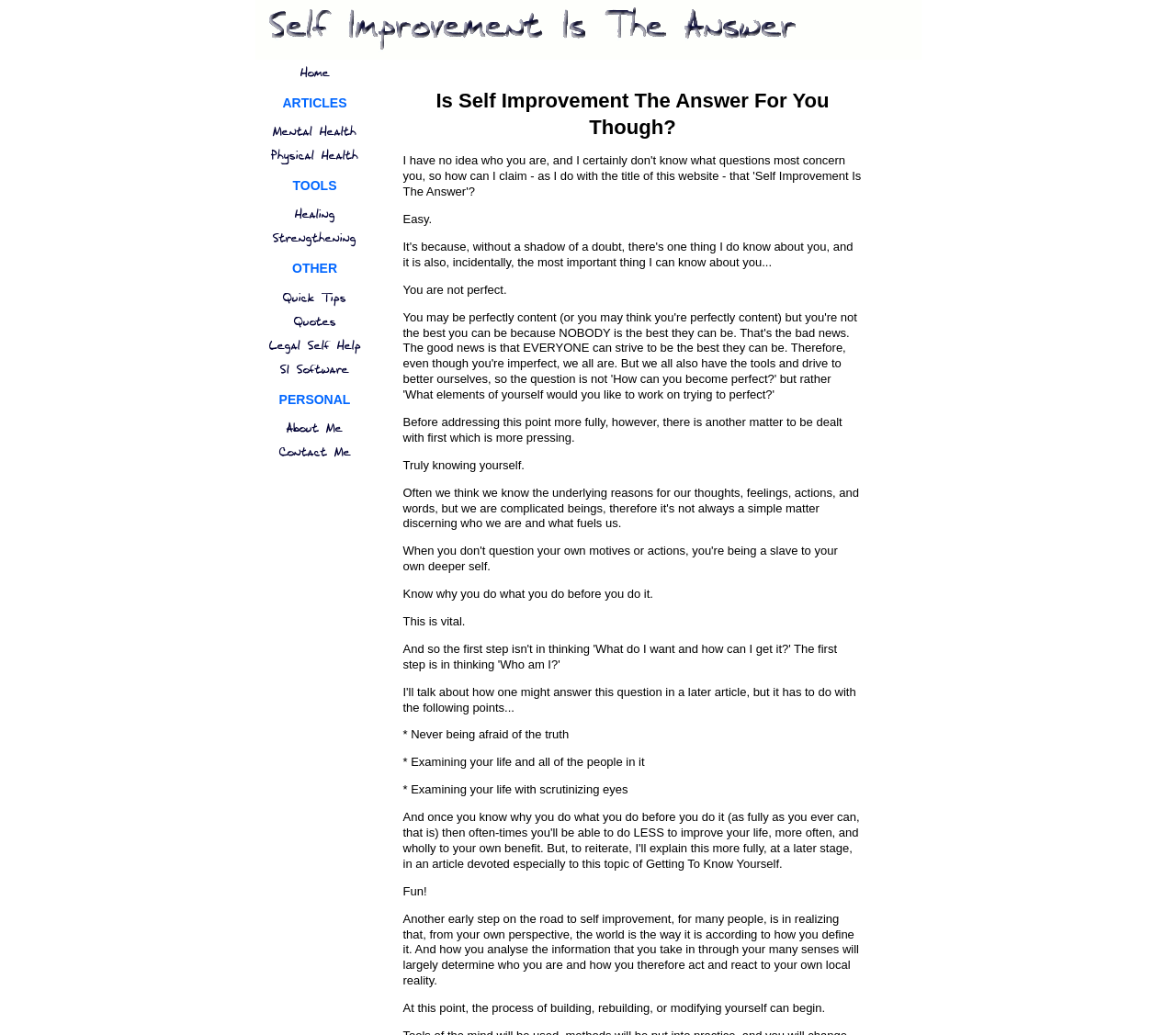Provide a brief response to the question below using one word or phrase:
What is the last link listed under OTHER?

SI Software